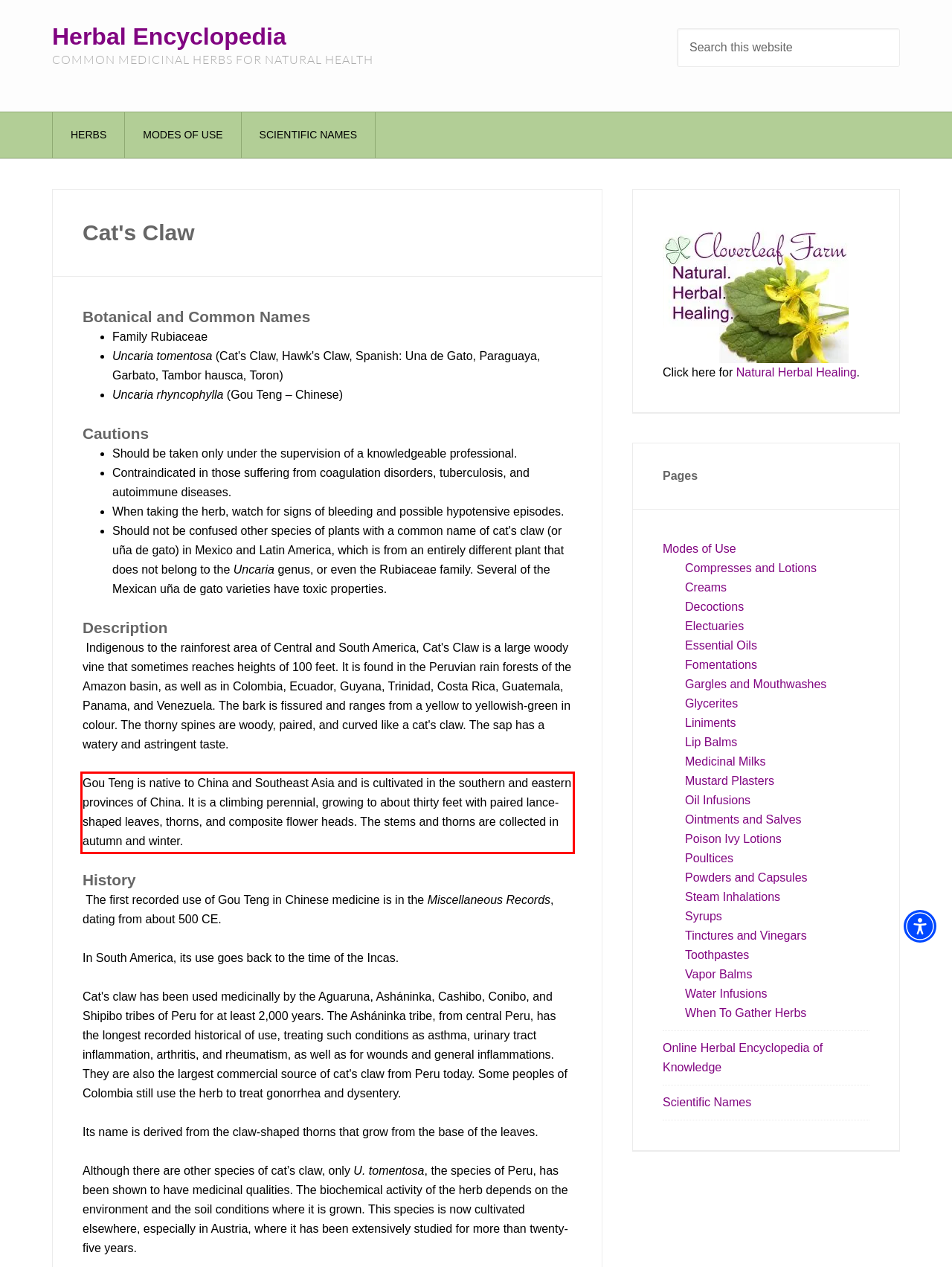Using the provided webpage screenshot, recognize the text content in the area marked by the red bounding box.

Gou Teng is native to China and Southeast Asia and is cultivated in the southern and eastern provinces of China. It is a climbing perennial, growing to about thirty feet with paired lance-shaped leaves, thorns, and composite flower heads. The stems and thorns are collected in autumn and winter.